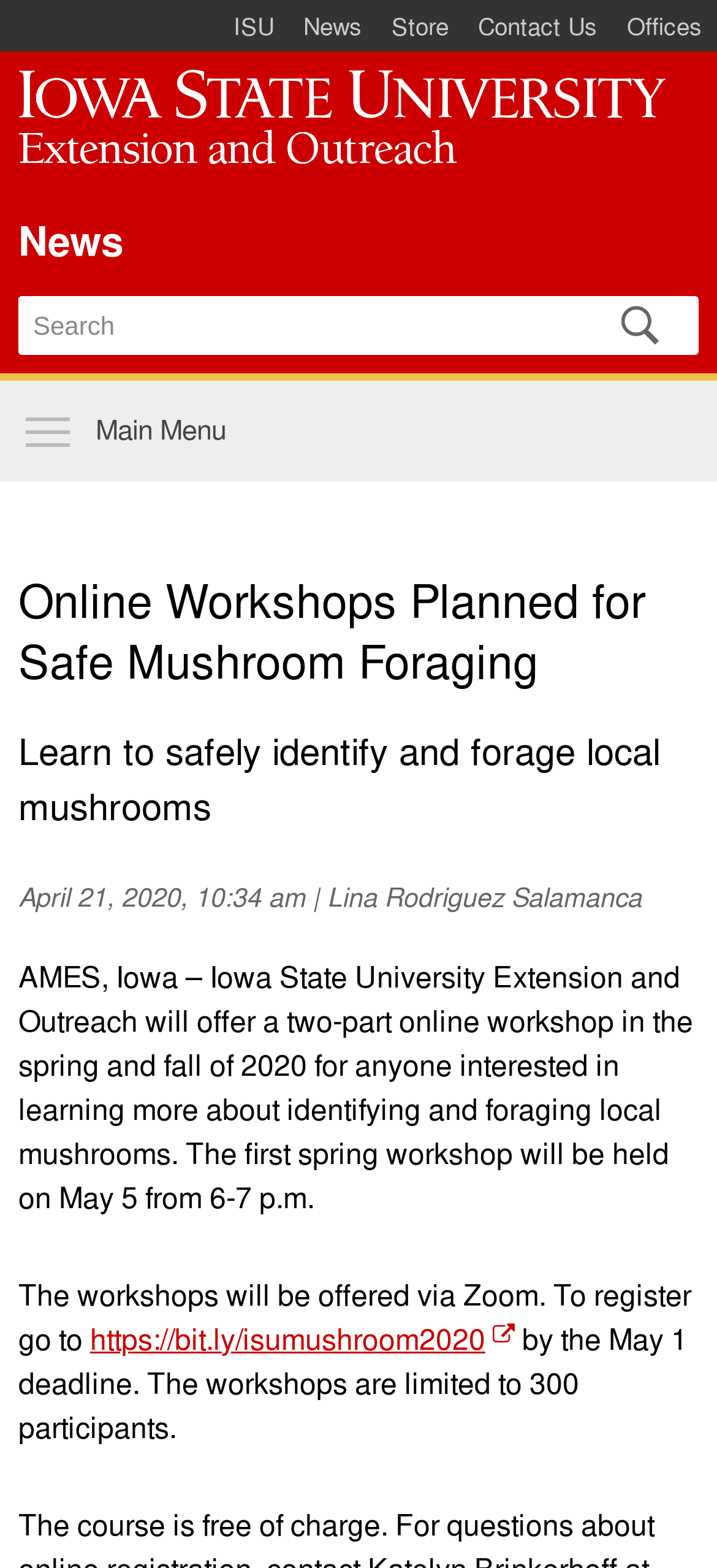Provide the bounding box coordinates for the area that should be clicked to complete the instruction: "Go to ISU Index Menu".

[0.0, 0.0, 0.344, 0.001]